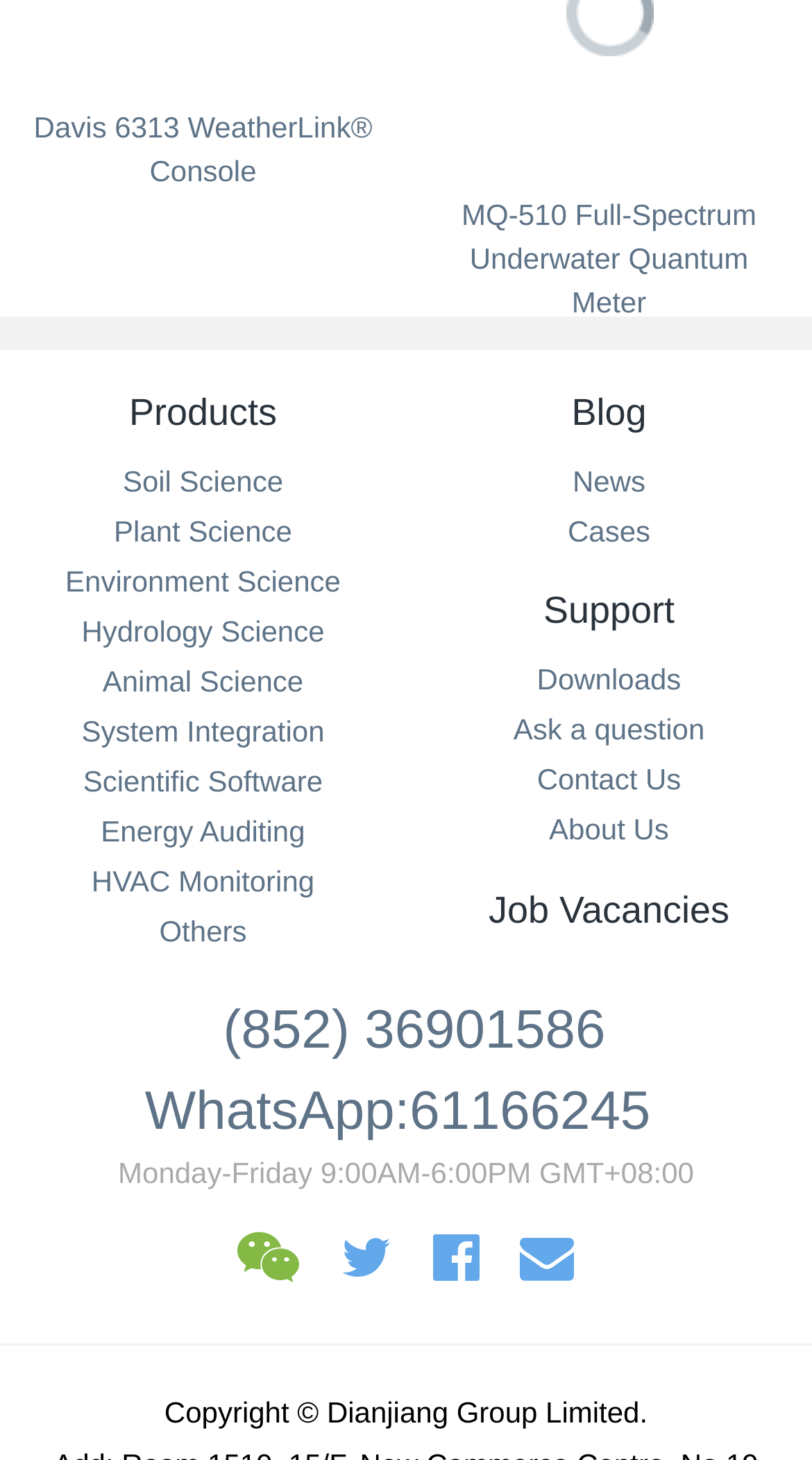Determine the bounding box coordinates of the element's region needed to click to follow the instruction: "Click on the 'Products' link". Provide these coordinates as four float numbers between 0 and 1, formatted as [left, top, right, bottom].

[0.038, 0.268, 0.462, 0.299]